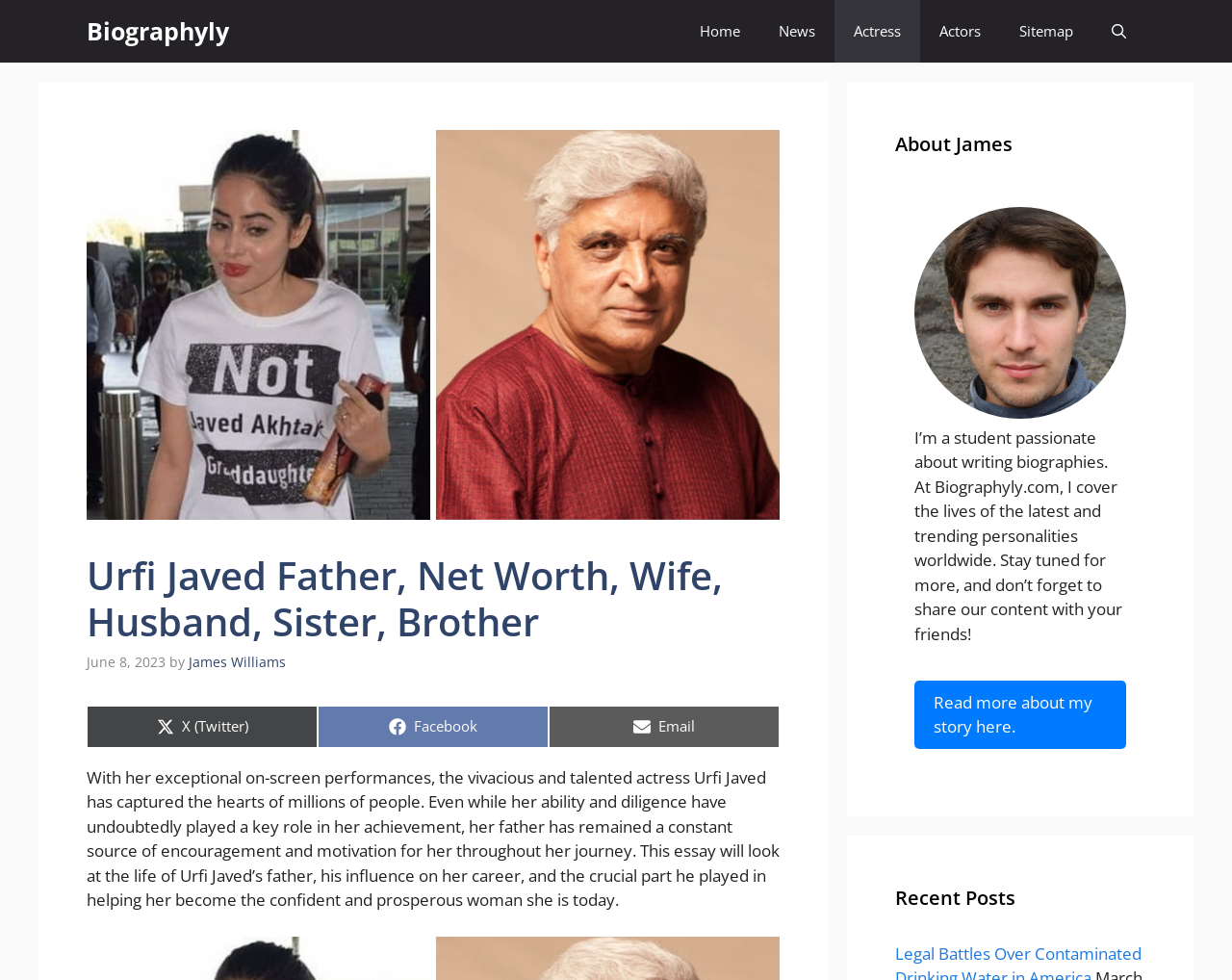How many social media sharing options are available?
We need a detailed and exhaustive answer to the question. Please elaborate.

The webpage provides three social media sharing options, which are 'Share on X (Twitter)', 'Share on Facebook', and 'Share on Email'. These options are available below the article content.